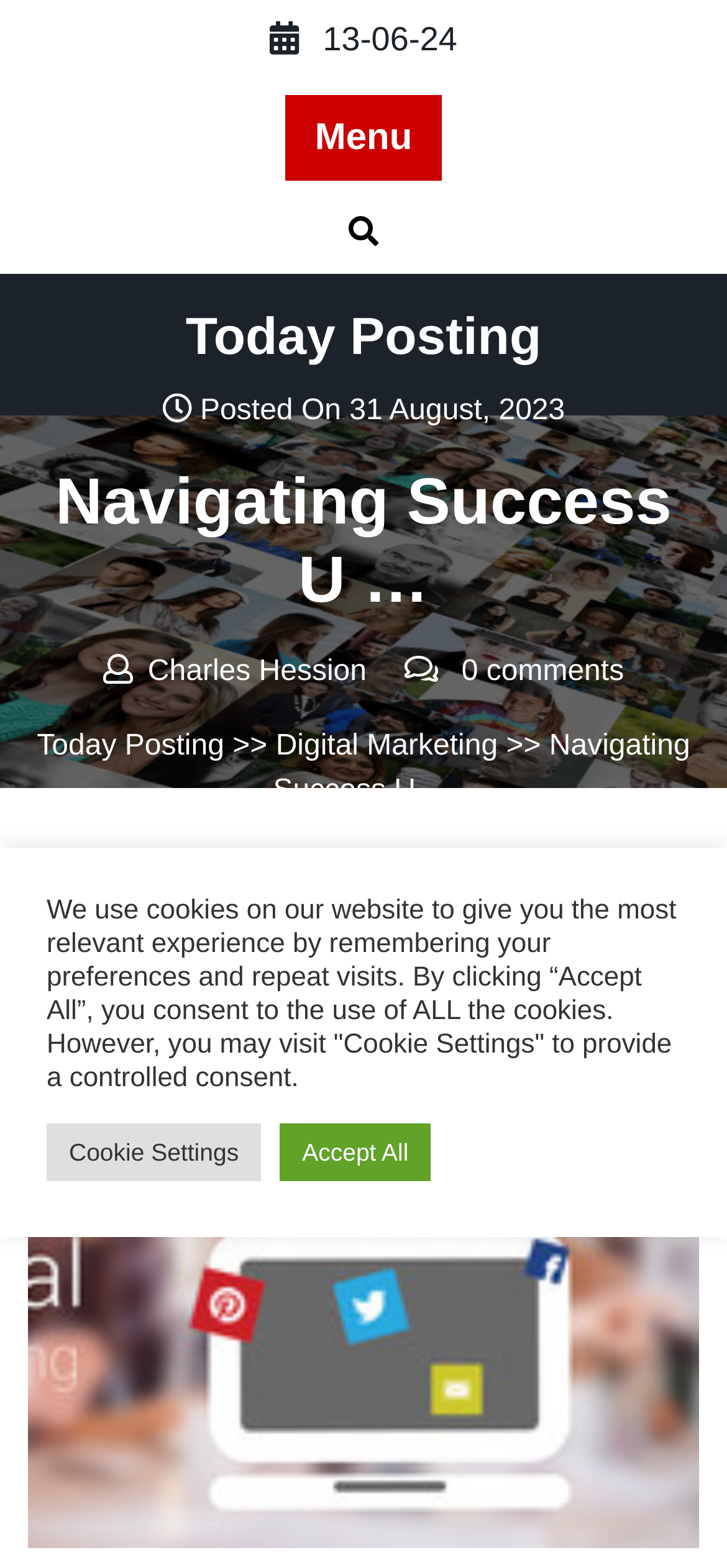Please find the bounding box for the following UI element description. Provide the coordinates in (top-left x, top-left y, bottom-right x, bottom-right y) format, with values between 0 and 1: Today Posting

[0.255, 0.196, 0.745, 0.233]